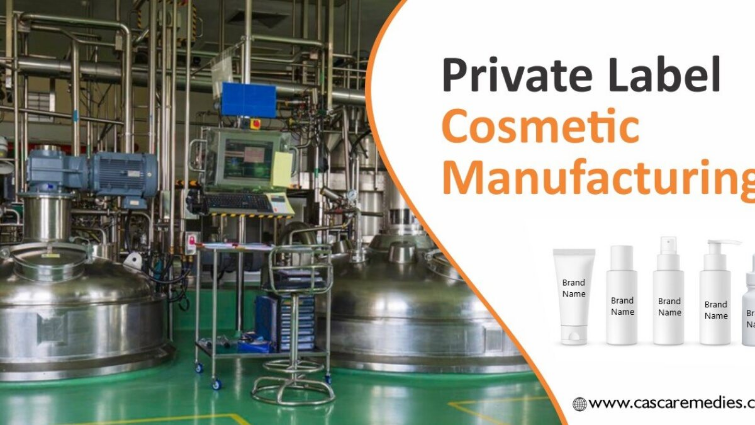What is the purpose of the placeholder text on the cosmetic packaging?
Analyze the screenshot and provide a detailed answer to the question.

The caption explains that the placeholder text 'Brand Name' on the cosmetic packaging signifies the customizable nature of private label products, implying that businesses can replace it with their own brand name.